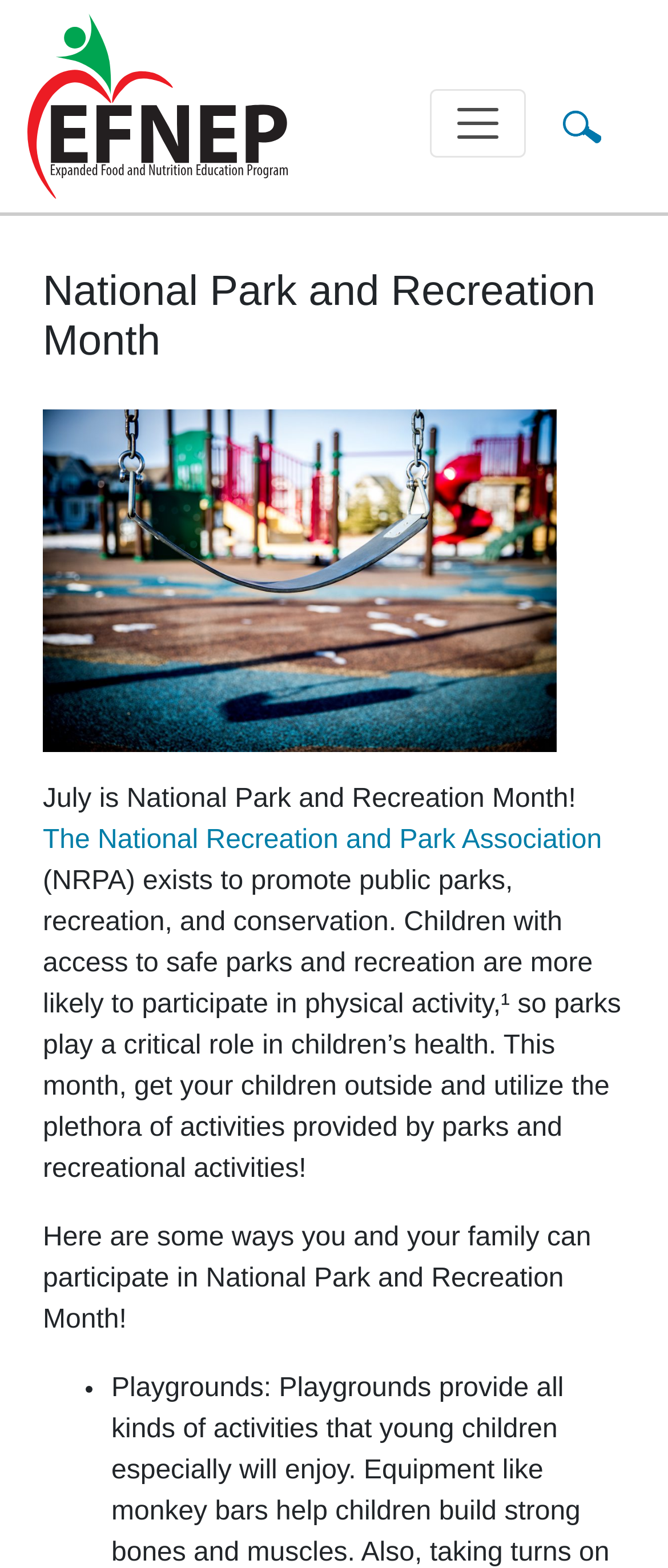What is the text of the webpage's headline?

National Park and Recreation Month